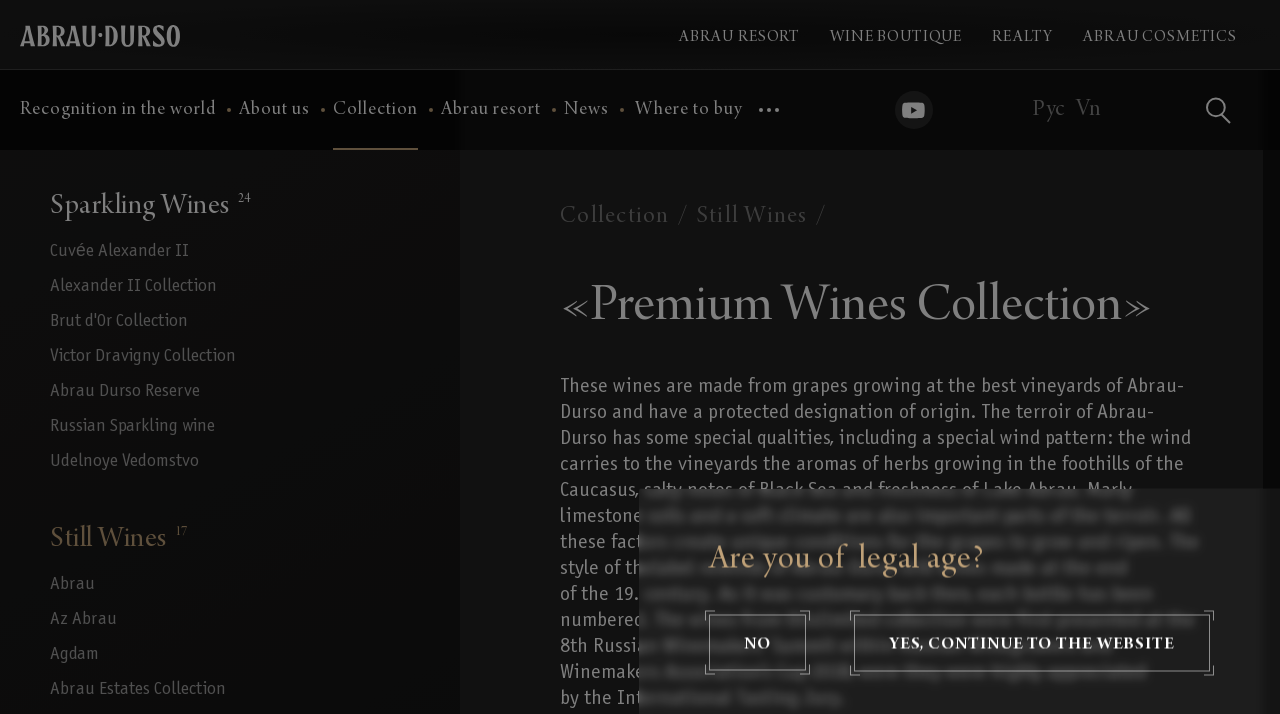Given the description Udelnoye Vedomstvo, predict the bounding box coordinates of the UI element. Ensure the coordinates are in the format (top-left x, top-left y, bottom-right x, bottom-right y) and all values are between 0 and 1.

[0.039, 0.634, 0.155, 0.658]